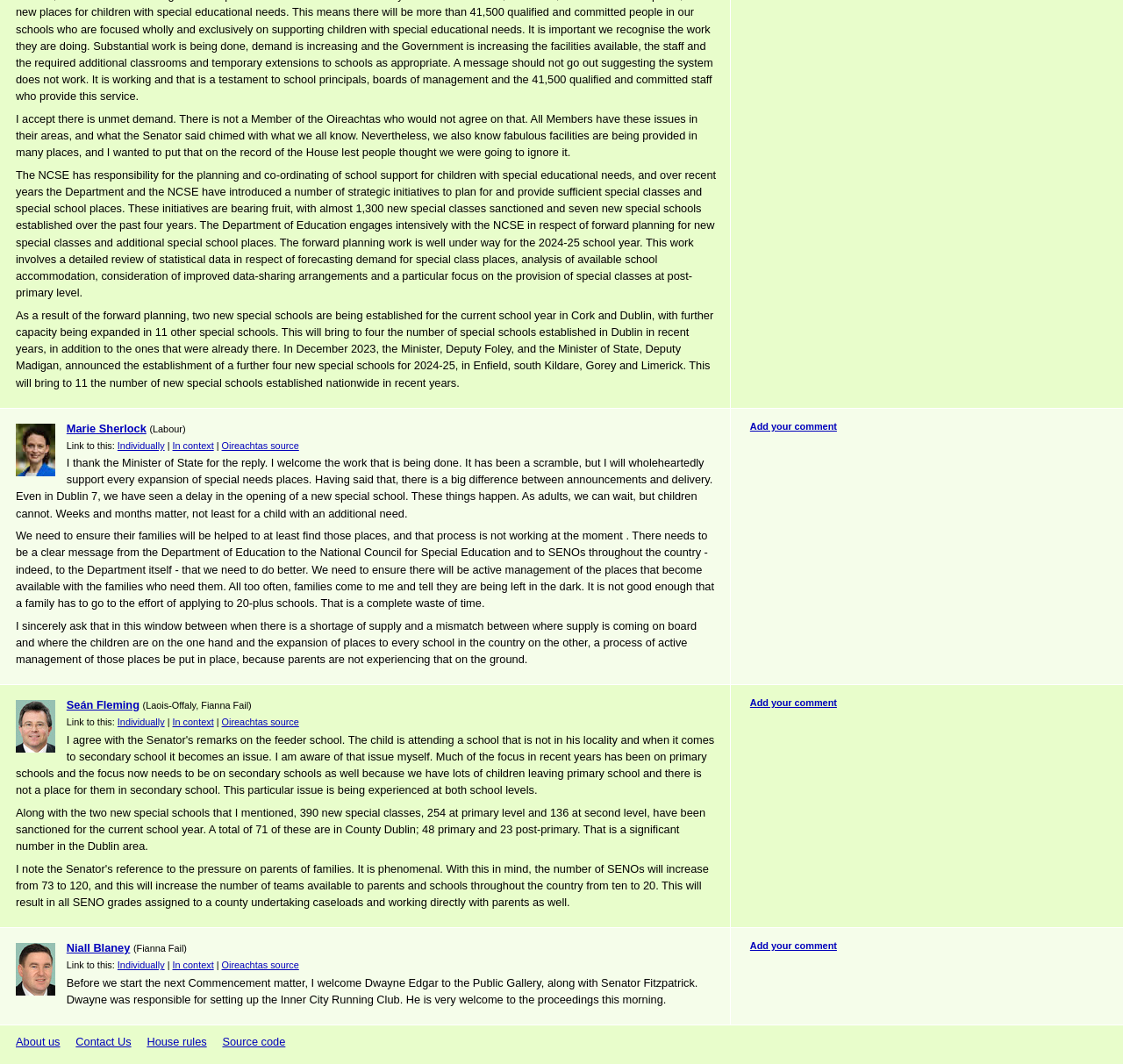Find the bounding box coordinates for the HTML element described as: "Add your comment". The coordinates should consist of four float values between 0 and 1, i.e., [left, top, right, bottom].

[0.668, 0.656, 0.745, 0.665]